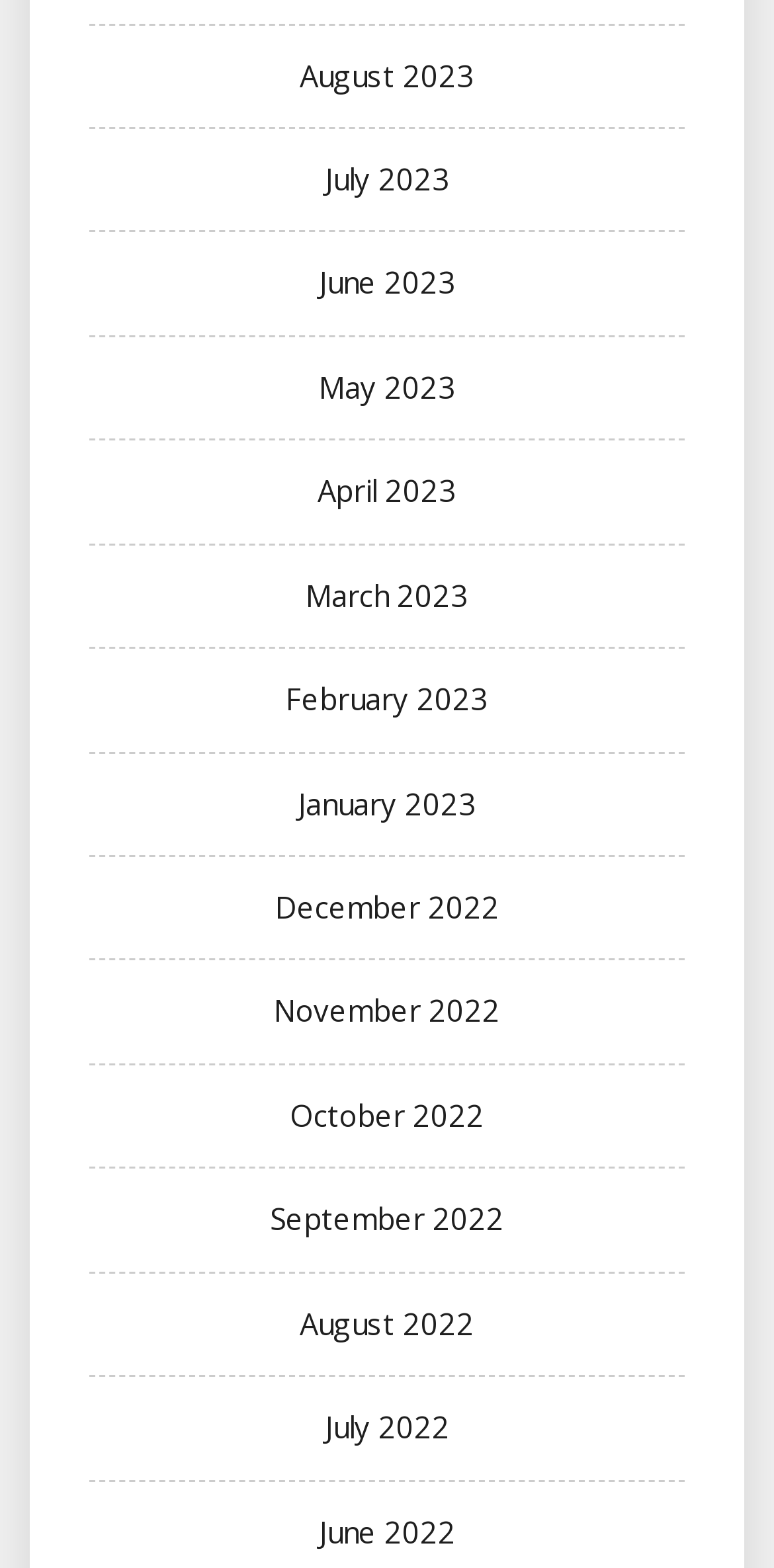Please answer the following question as detailed as possible based on the image: 
What is the most recent month listed?

By examining the list of links, I found that the topmost link is 'August 2023', which suggests that it is the most recent month listed.